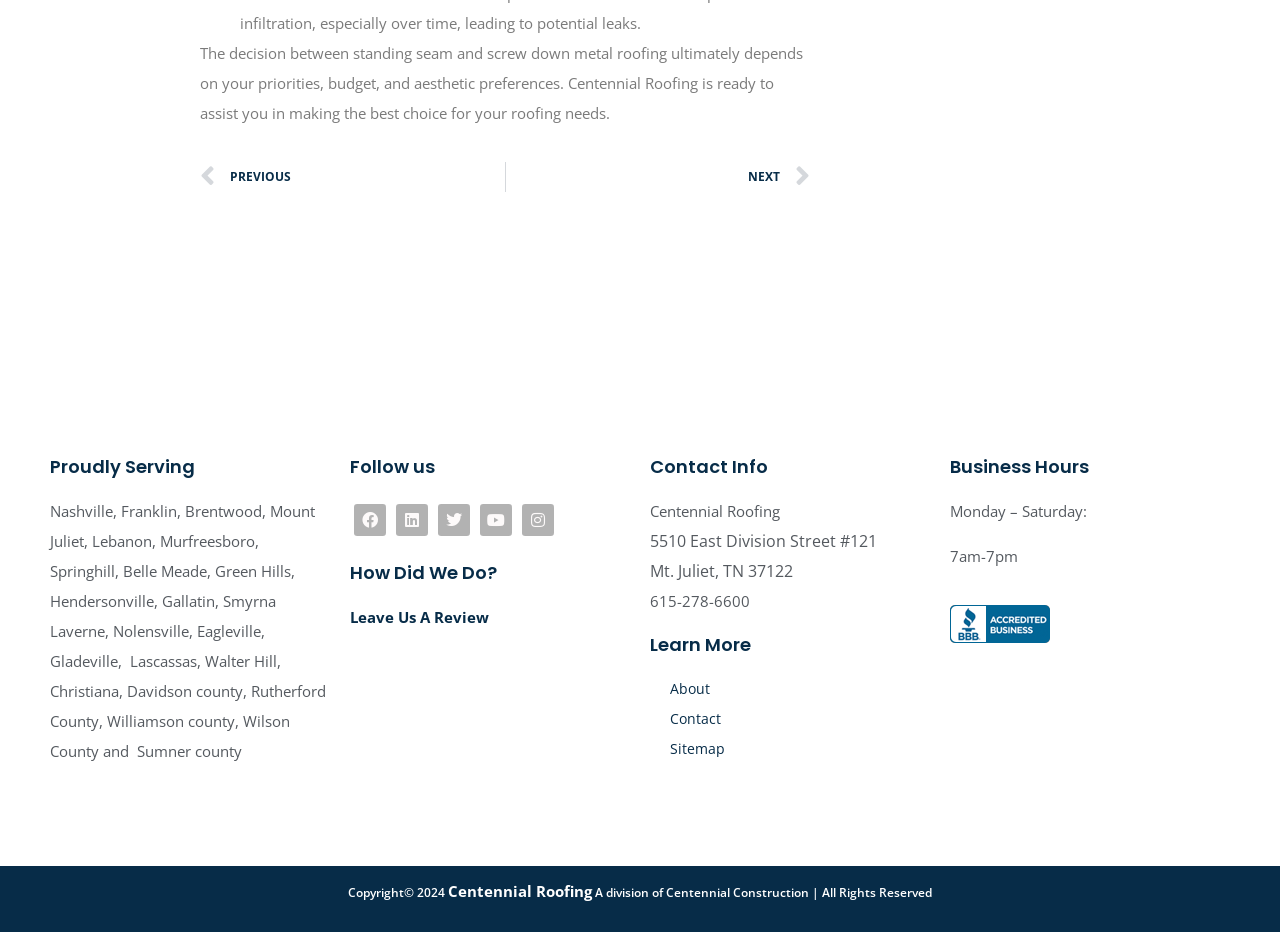How many social media links are there?
Answer the question with a detailed and thorough explanation.

I counted the social media links under the 'Follow us' heading with bounding box coordinates [0.273, 0.492, 0.492, 0.511]. There are links to Facebook, Linkedin, Twitter, Youtube, and Instagram.